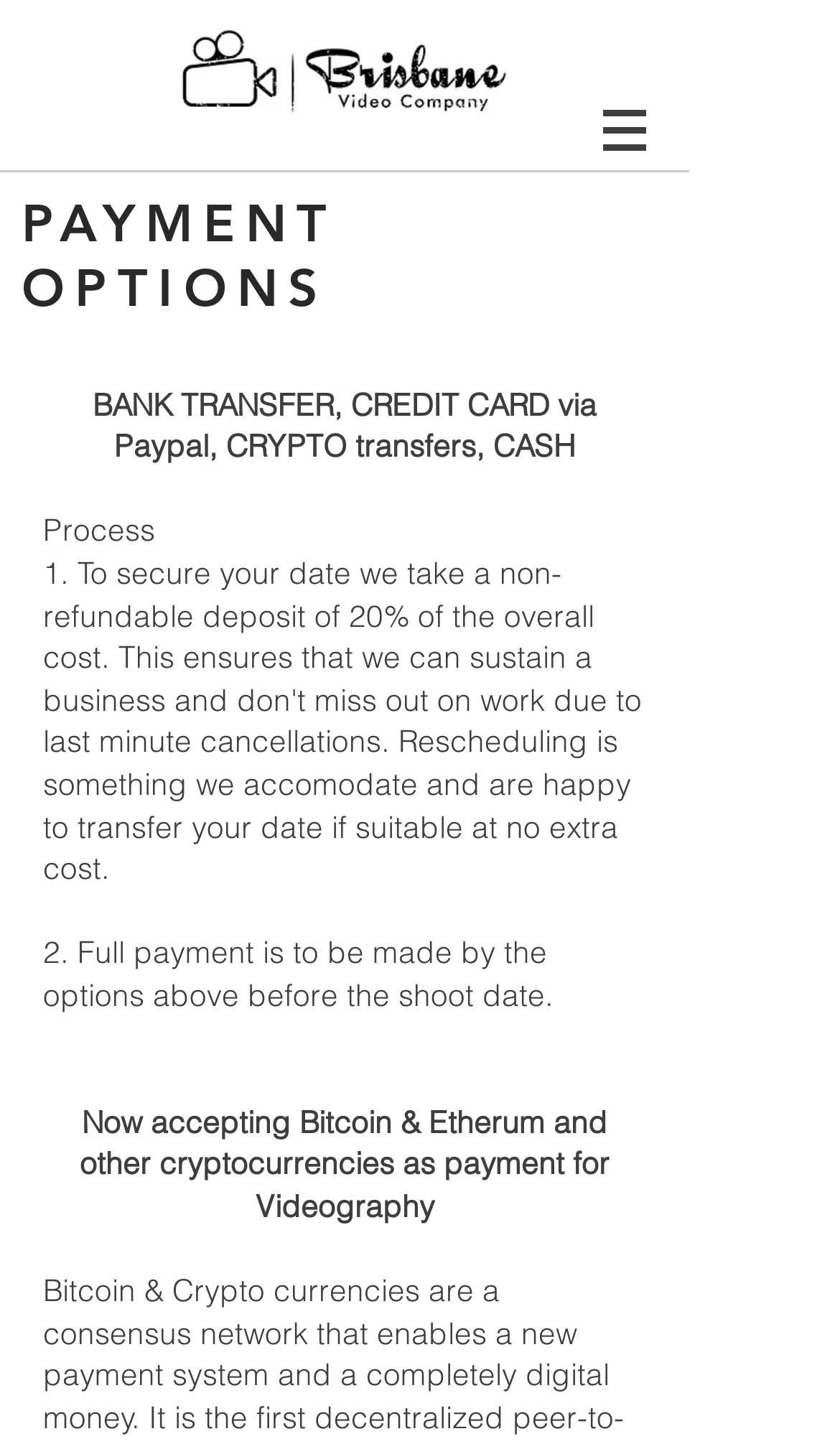Create a detailed narrative of the webpage’s visual and textual elements.

This webpage is about a wedding videography company based in Brisbane, with a focus on payment options. At the top-left corner, there is a large image of a wedding scene, taking up about 40% of the screen width. 

To the top-right, there is a navigation menu with a button that has a popup menu. The menu button is accompanied by a small icon.

Below the image, there is a section dedicated to payment options. The title "PAYMENT OPTIONS" is prominently displayed, followed by a list of accepted payment methods, including bank transfer, credit card via PayPal, crypto transfers, and cash. 

The payment process is explained in detail, with a series of headings that outline the steps. The first step is to secure a date with a non-refundable deposit of 20% of the overall cost. The deposit ensures that the business can sustain itself and accommodates rescheduling at no extra cost. 

The second step is to make full payment by the accepted payment methods before the shoot date. Notably, the company now accepts Bitcoin, Ethereum, and other cryptocurrencies as payment for videography services.